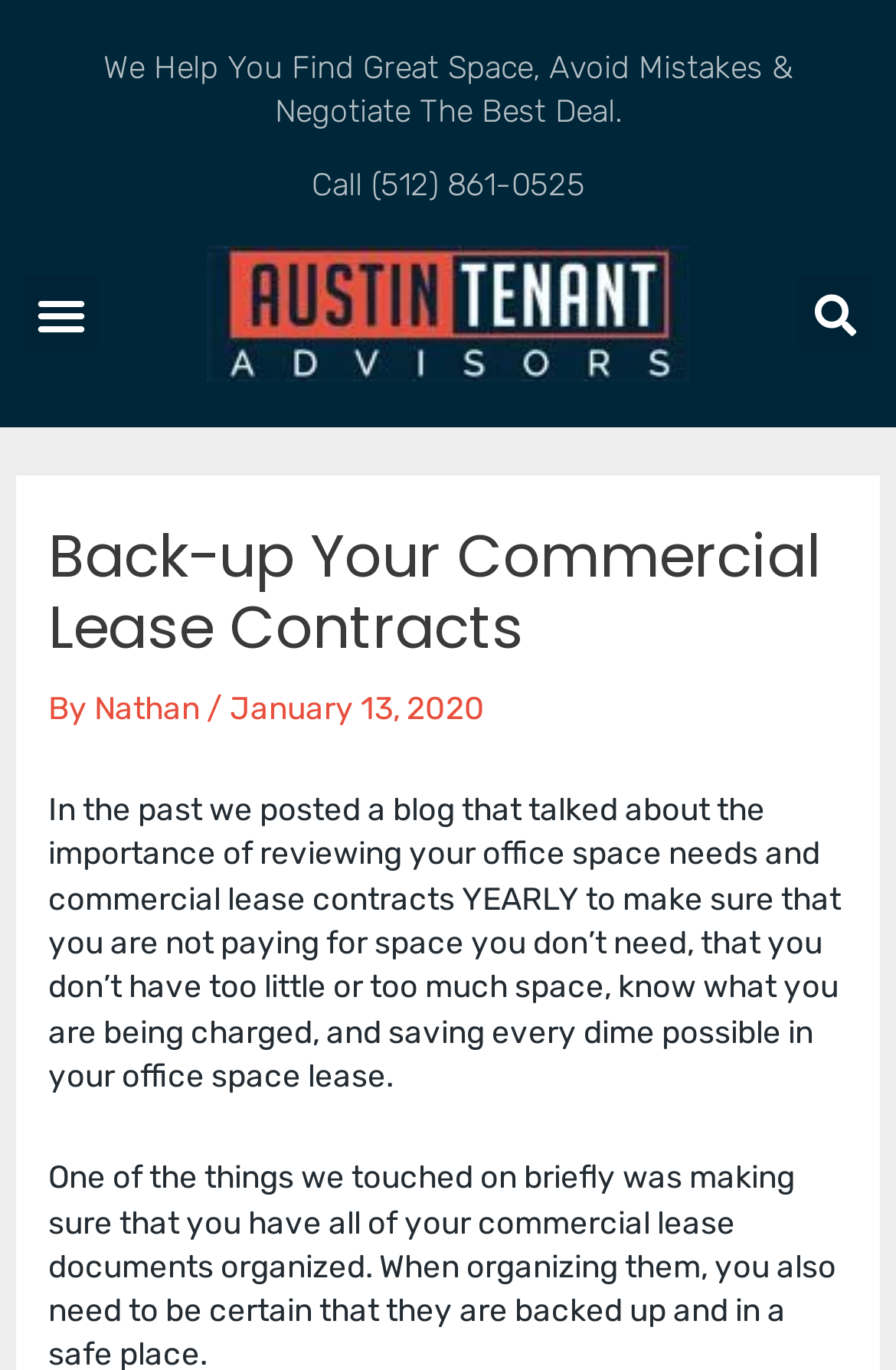Please look at the image and answer the question with a detailed explanation: Who wrote the blog post about commercial lease contracts?

I found the author's name by looking at the link element with the text 'Nathan' which is located below the heading 'Back-up Your Commercial Lease Contracts'.